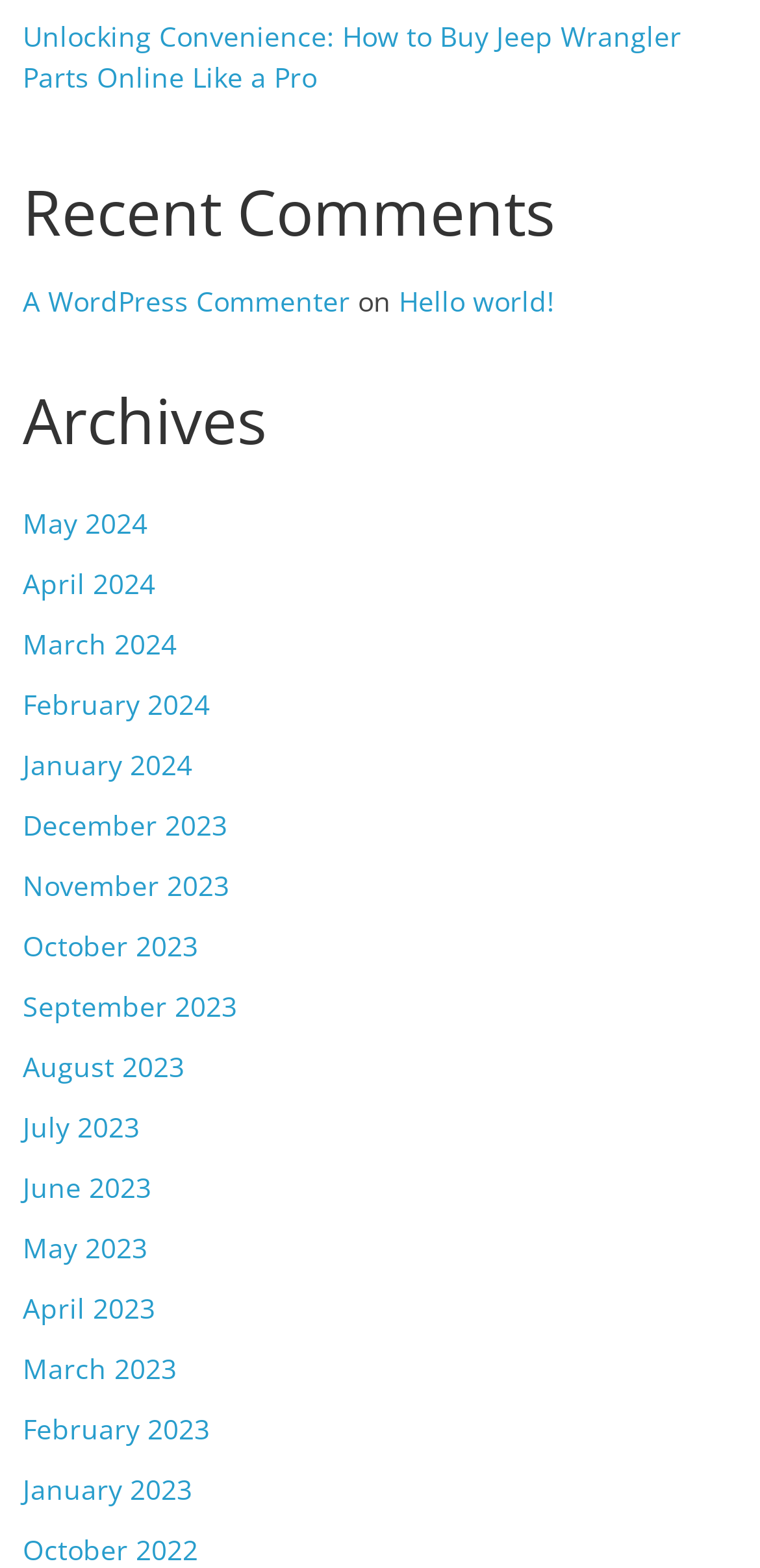Identify the bounding box coordinates of the element that should be clicked to fulfill this task: "Read the article 'Hello world!'". The coordinates should be provided as four float numbers between 0 and 1, i.e., [left, top, right, bottom].

[0.525, 0.18, 0.73, 0.203]